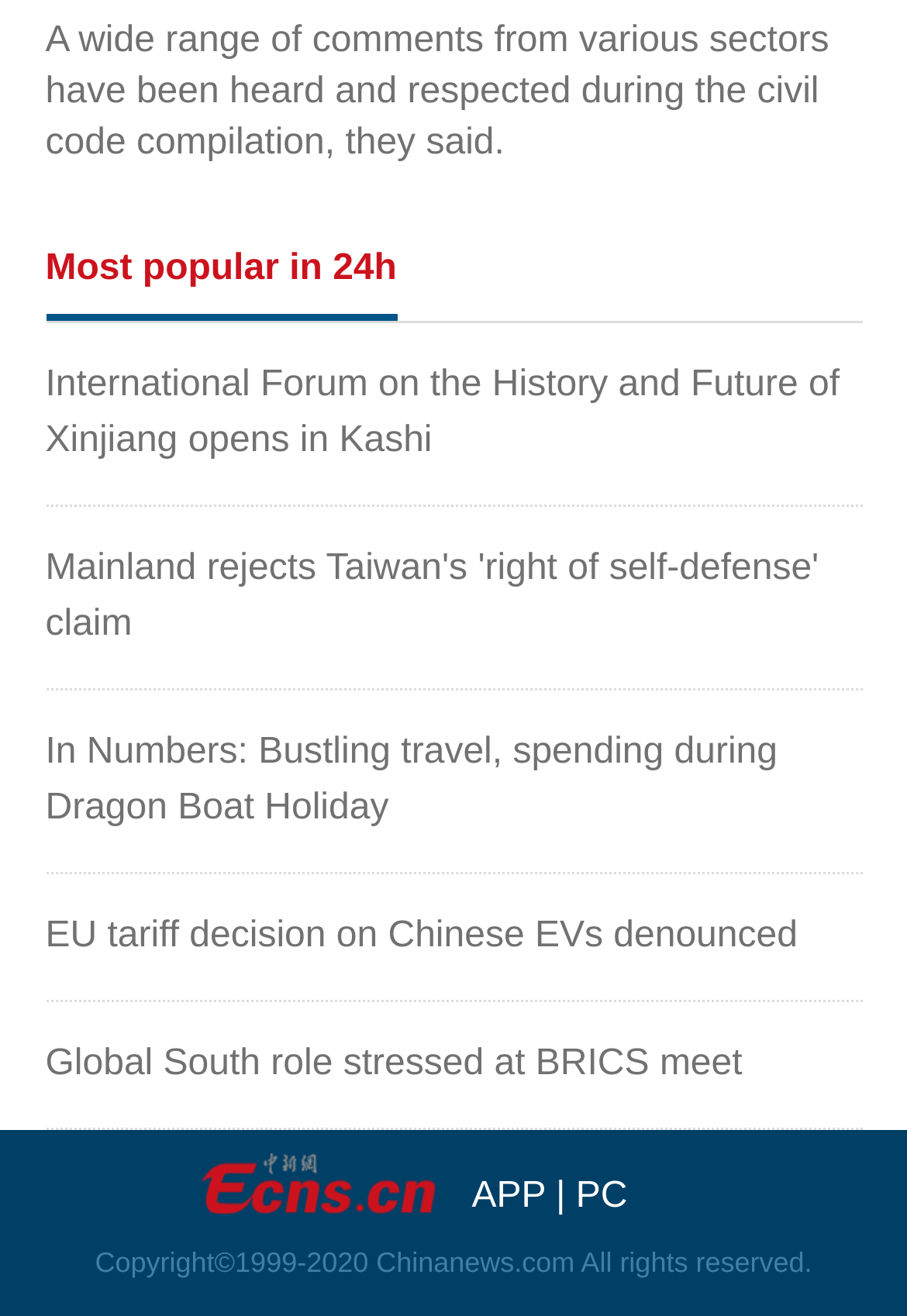Provide a brief response in the form of a single word or phrase:
What is the category of the news links?

Most popular in 24h